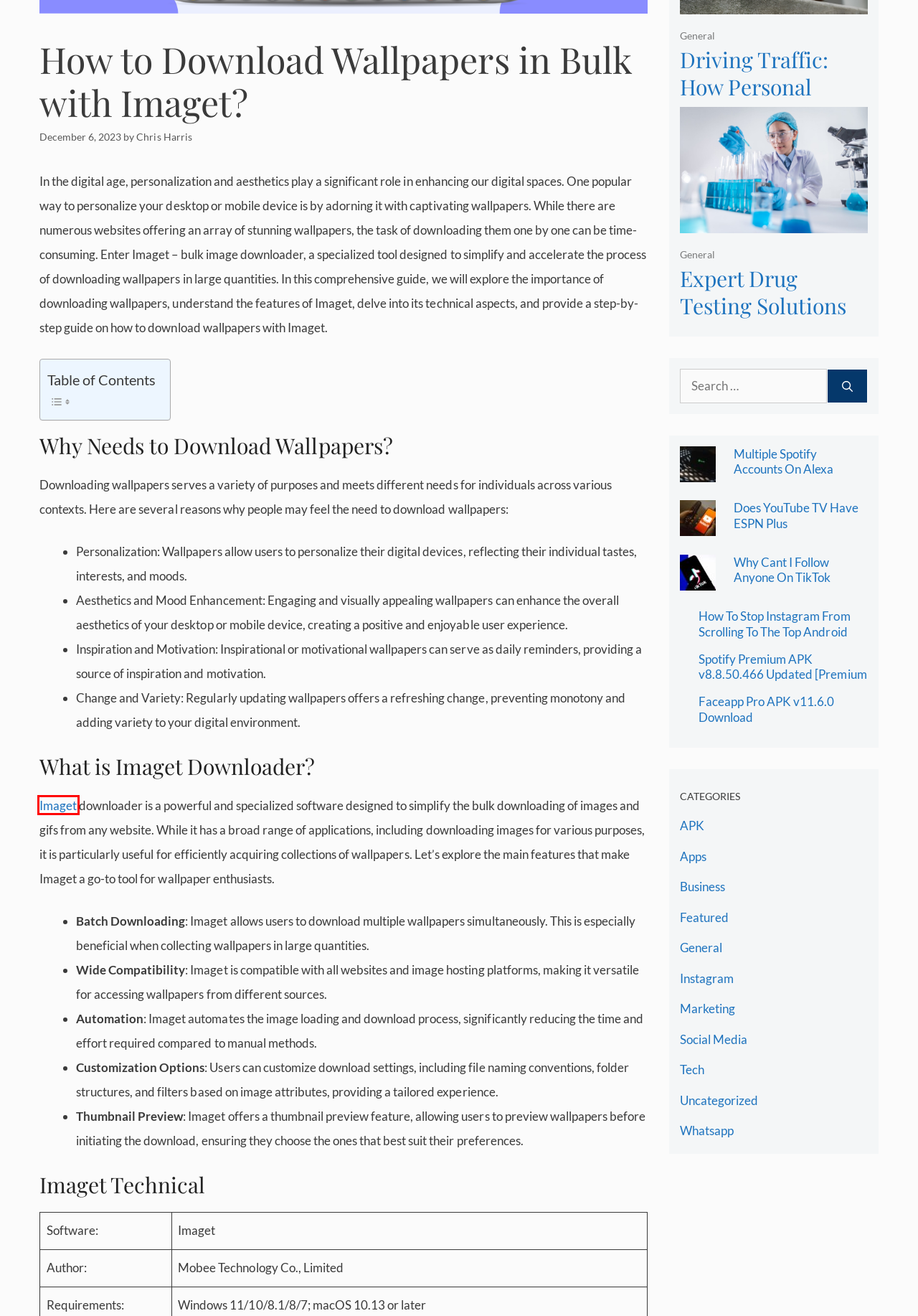Observe the screenshot of a webpage with a red bounding box around an element. Identify the webpage description that best fits the new page after the element inside the bounding box is clicked. The candidates are:
A. Chris Harris, Author at It Series Tech
B. Instagram Archives - It Series Tech
C. General Archives - It Series Tech
D. Multiple Spotify Accounts On Alexa
E. Does Youtube Tv Have Espn Plus
F. Featured Archives - It Series Tech
G. [Official] Imaget - Bulk Download All Images & GIFs from Any Webpage in One-Click.
H. Uncategorized Archives - It Series Tech

G